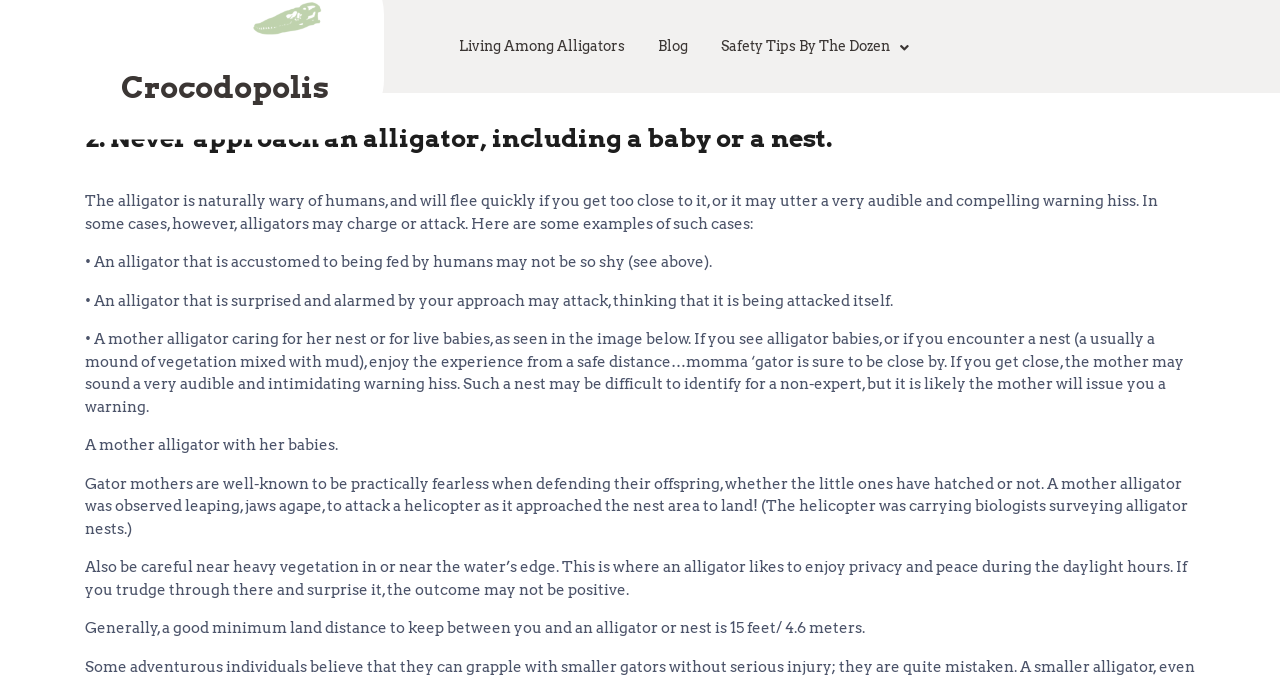Where do alligators like to enjoy privacy and peace during the daylight hours?
Respond with a short answer, either a single word or a phrase, based on the image.

Heavy vegetation in or near the water's edge